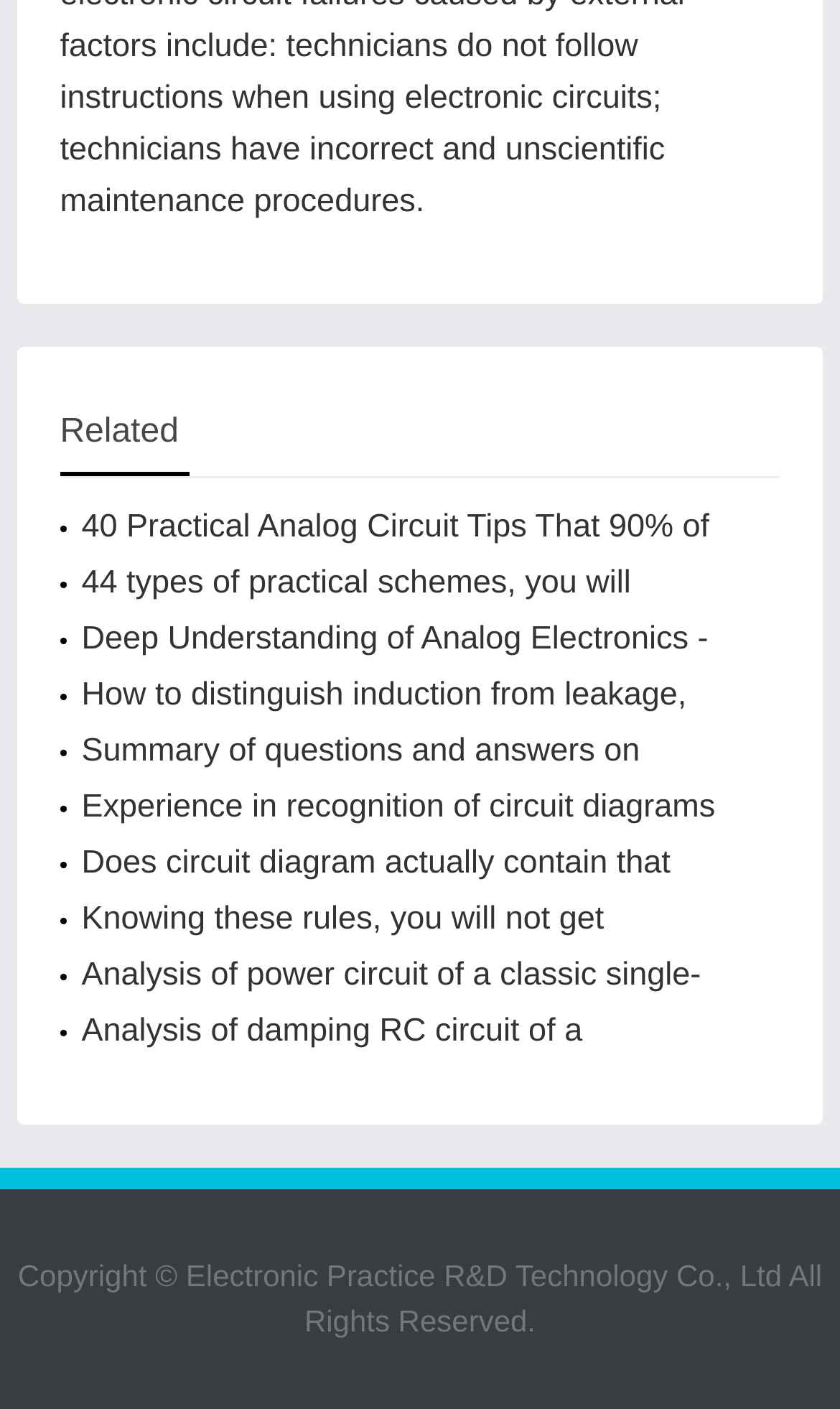Respond to the following query with just one word or a short phrase: 
What is the purpose of the webpage?

Sharing knowledge on analog electronics